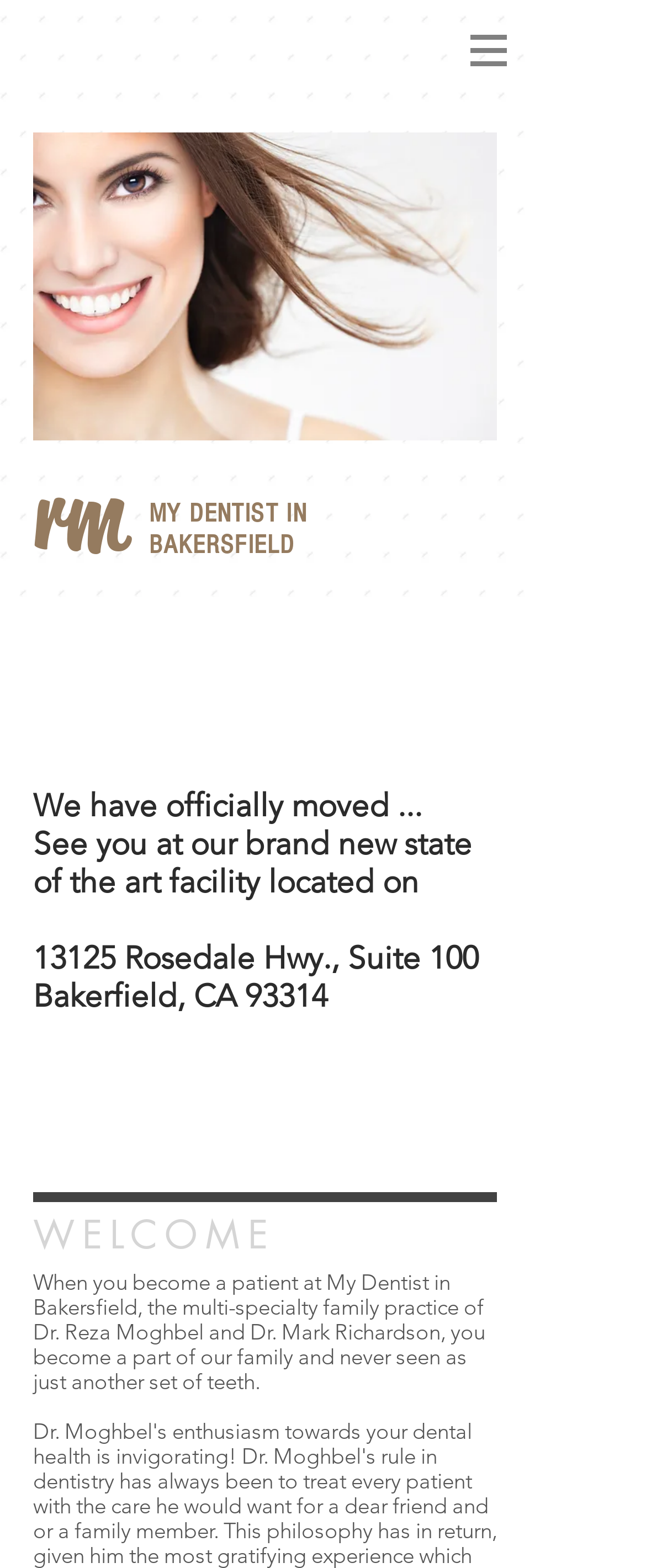Give a concise answer of one word or phrase to the question: 
What is the name of the dentist?

Reza Moghbel